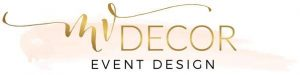What is the background style of the logo?
Refer to the screenshot and deliver a thorough answer to the question presented.

The caption describes the background of the logo as a soft watercolor brushstroke in light hues, which adds a touch of sophistication and charm to the overall design.